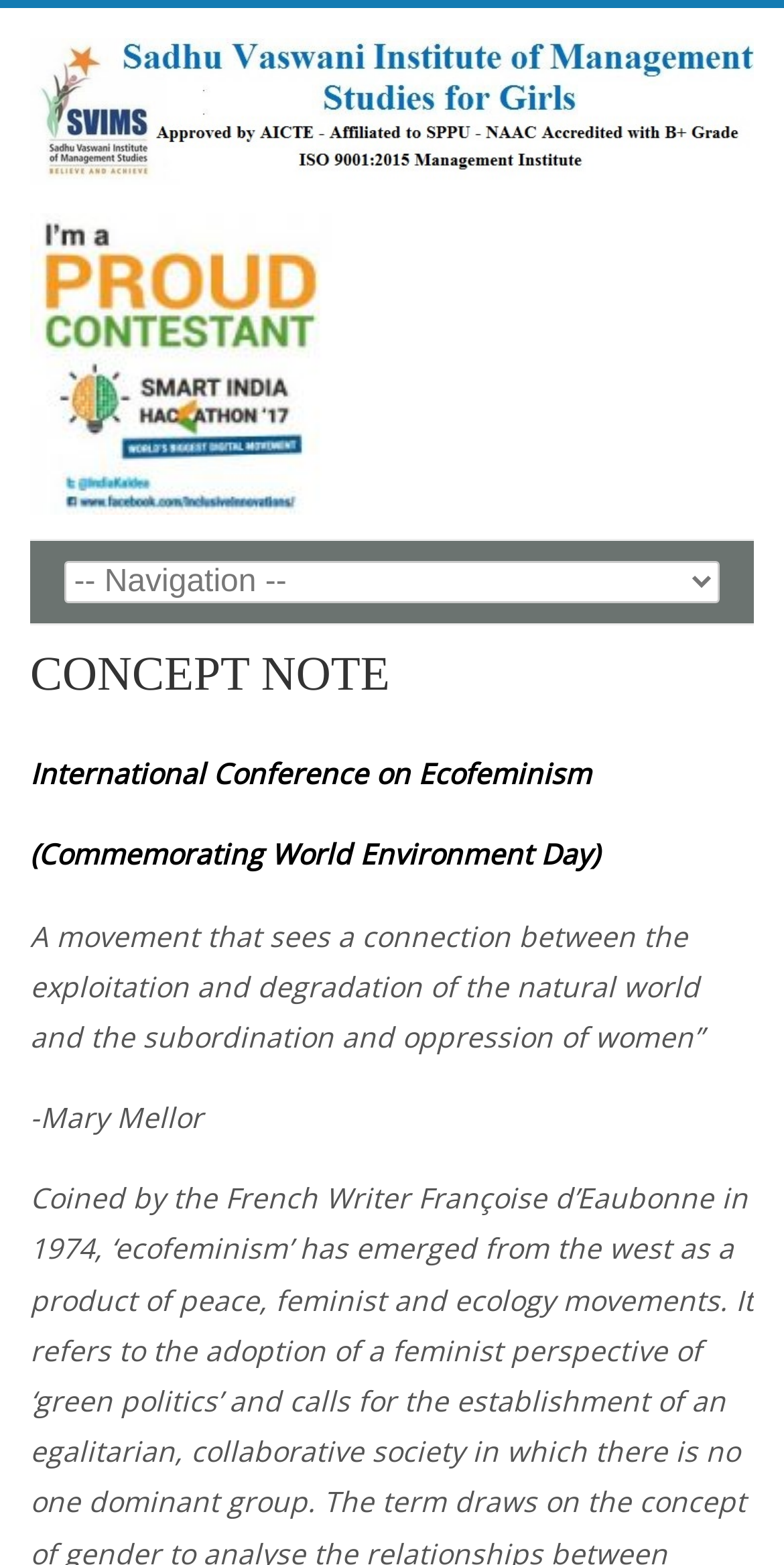What is the name of the institute?
Using the image as a reference, give a one-word or short phrase answer.

Sadhu Vaswani Institute of Management Studies